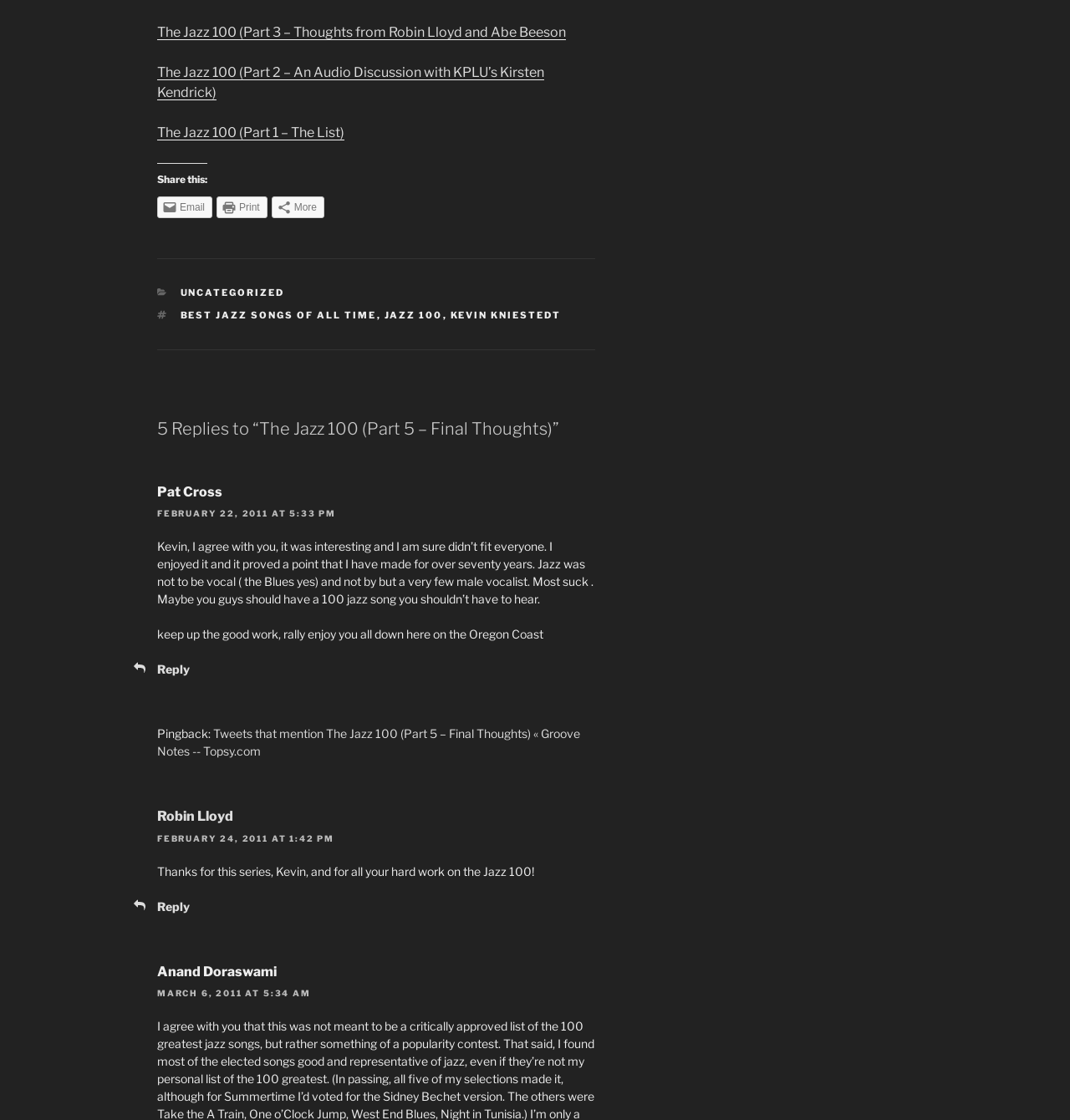Determine the bounding box coordinates of the region to click in order to accomplish the following instruction: "View 'UNCATEGORIZED' category". Provide the coordinates as four float numbers between 0 and 1, specifically [left, top, right, bottom].

[0.168, 0.256, 0.266, 0.266]